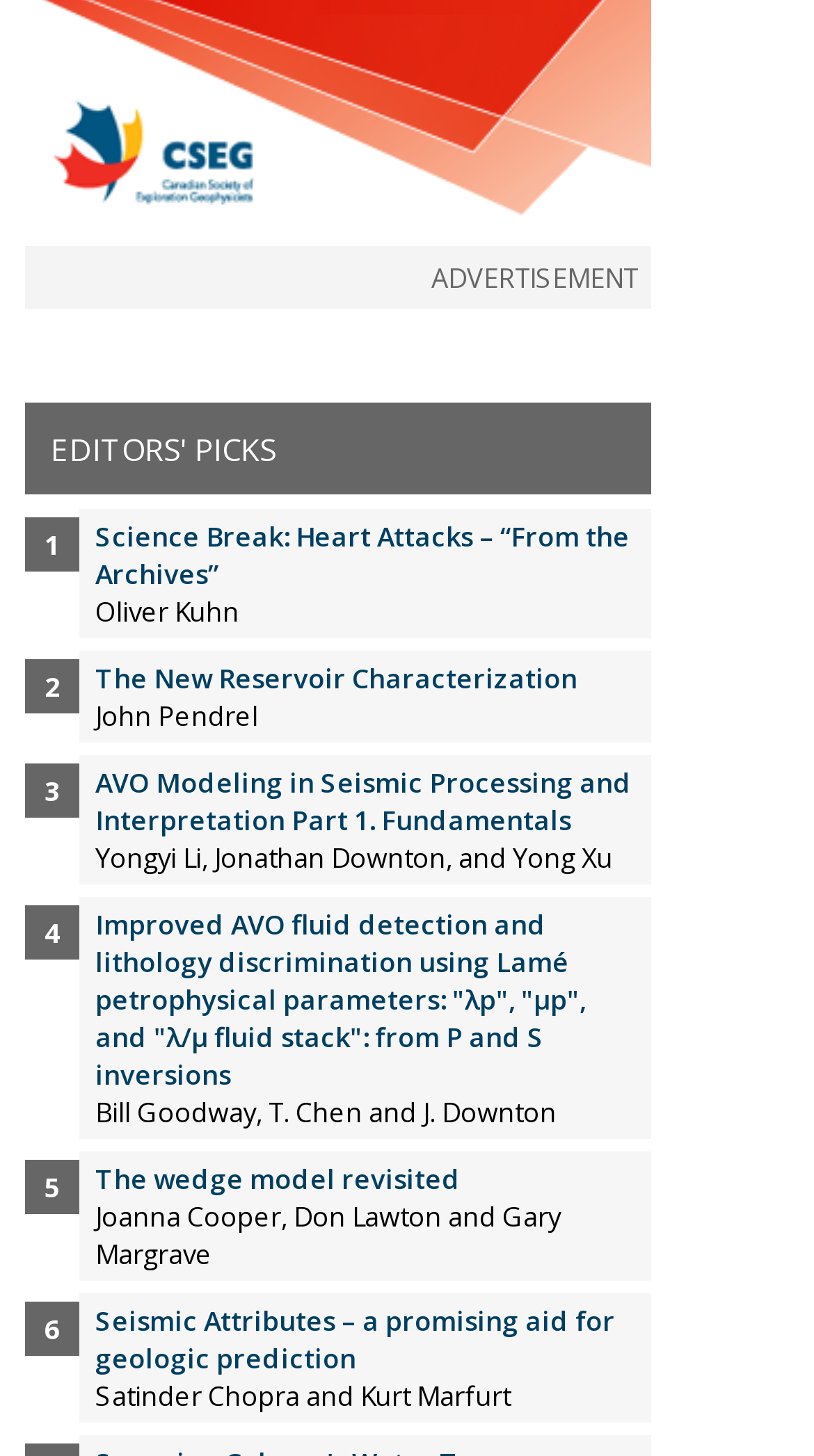Please find the bounding box coordinates in the format (top-left x, top-left y, bottom-right x, bottom-right y) for the given element description. Ensure the coordinates are floating point numbers between 0 and 1. Description: alt="Advertise Here"

[0.031, 0.143, 0.8, 0.169]